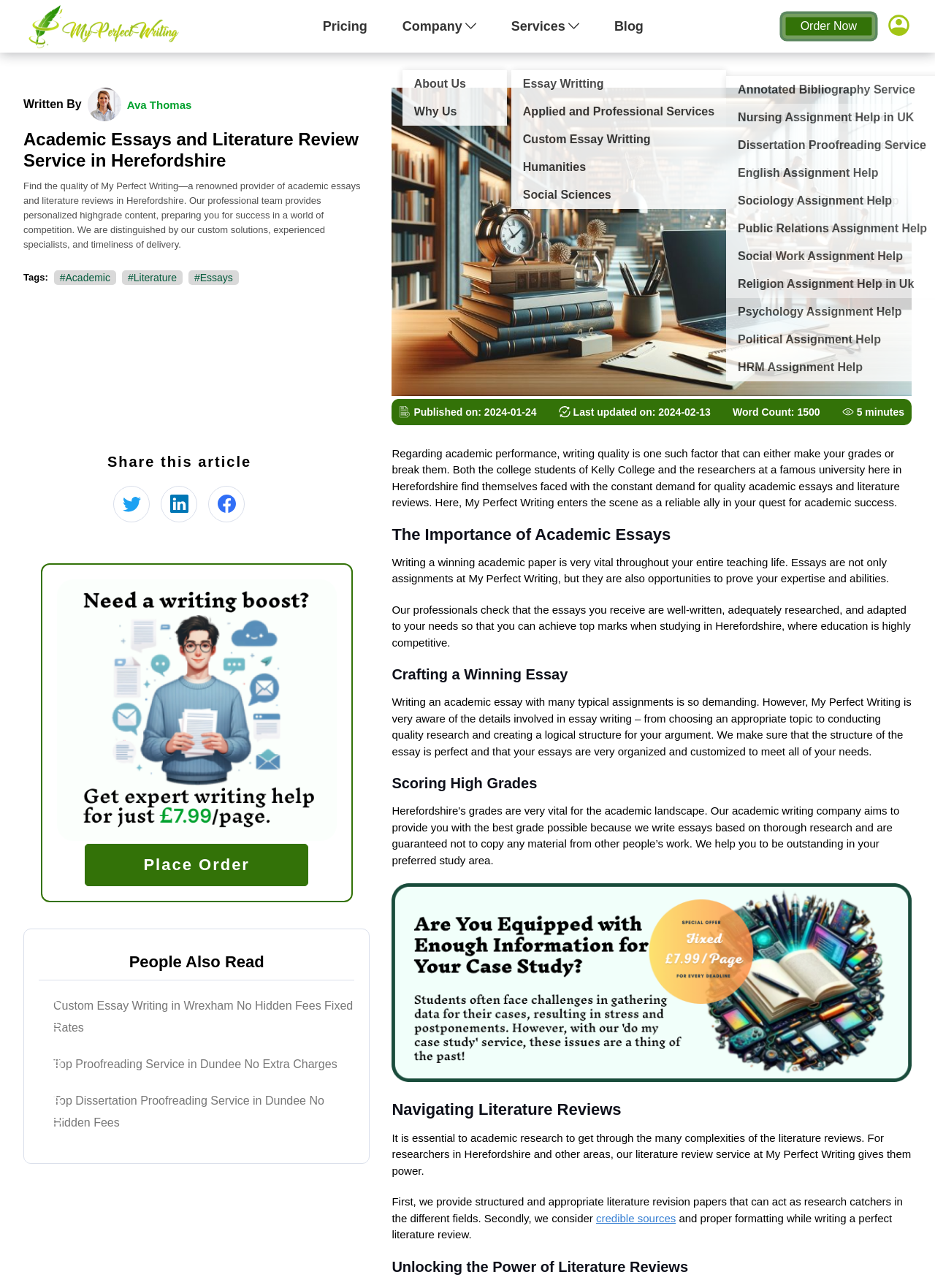Identify the coordinates of the bounding box for the element described below: "#Essays". Return the coordinates as four float numbers between 0 and 1: [left, top, right, bottom].

[0.202, 0.21, 0.255, 0.221]